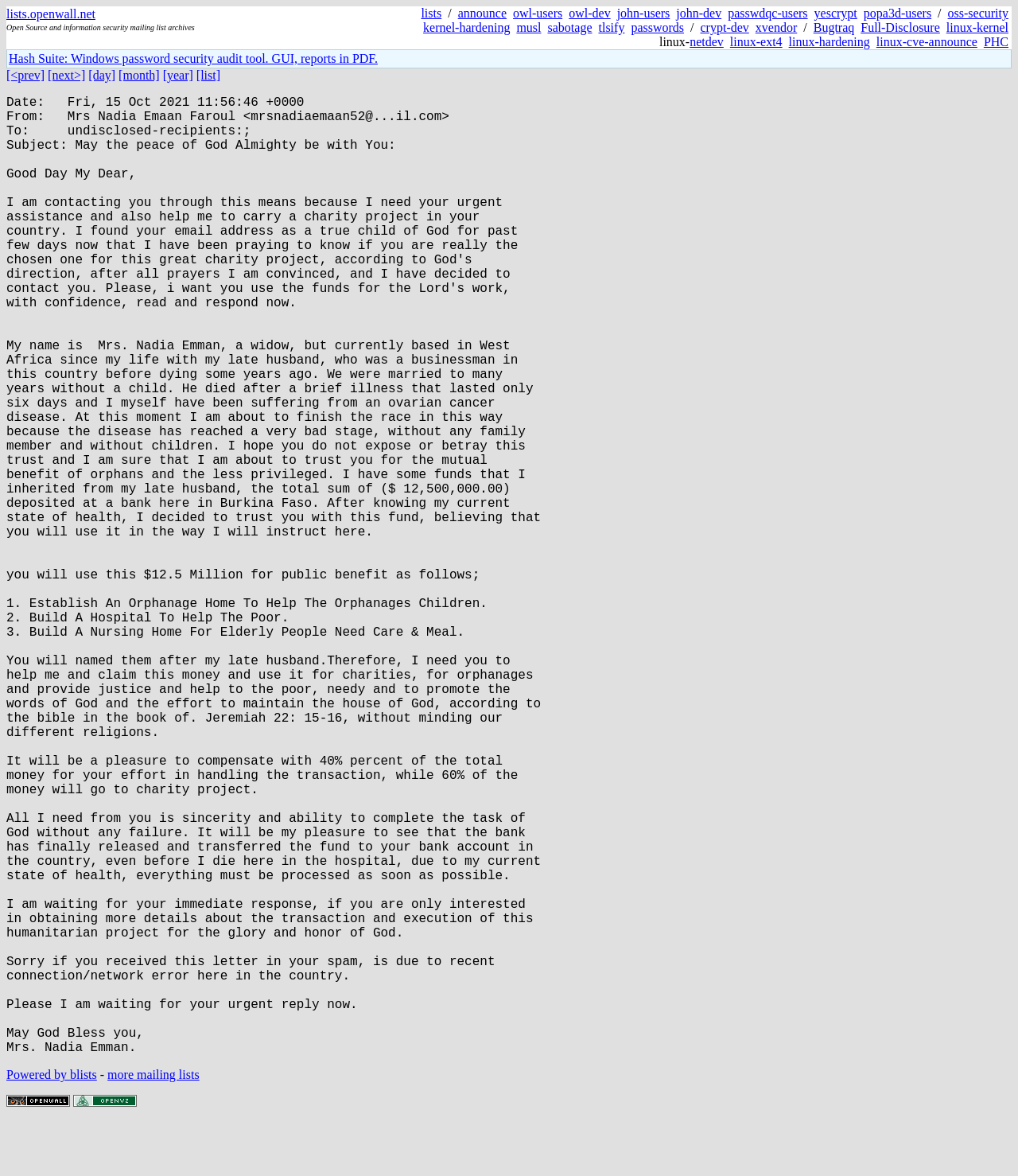Determine the bounding box coordinates of the section to be clicked to follow the instruction: "check more mailing lists". The coordinates should be given as four float numbers between 0 and 1, formatted as [left, top, right, bottom].

[0.106, 0.908, 0.196, 0.919]